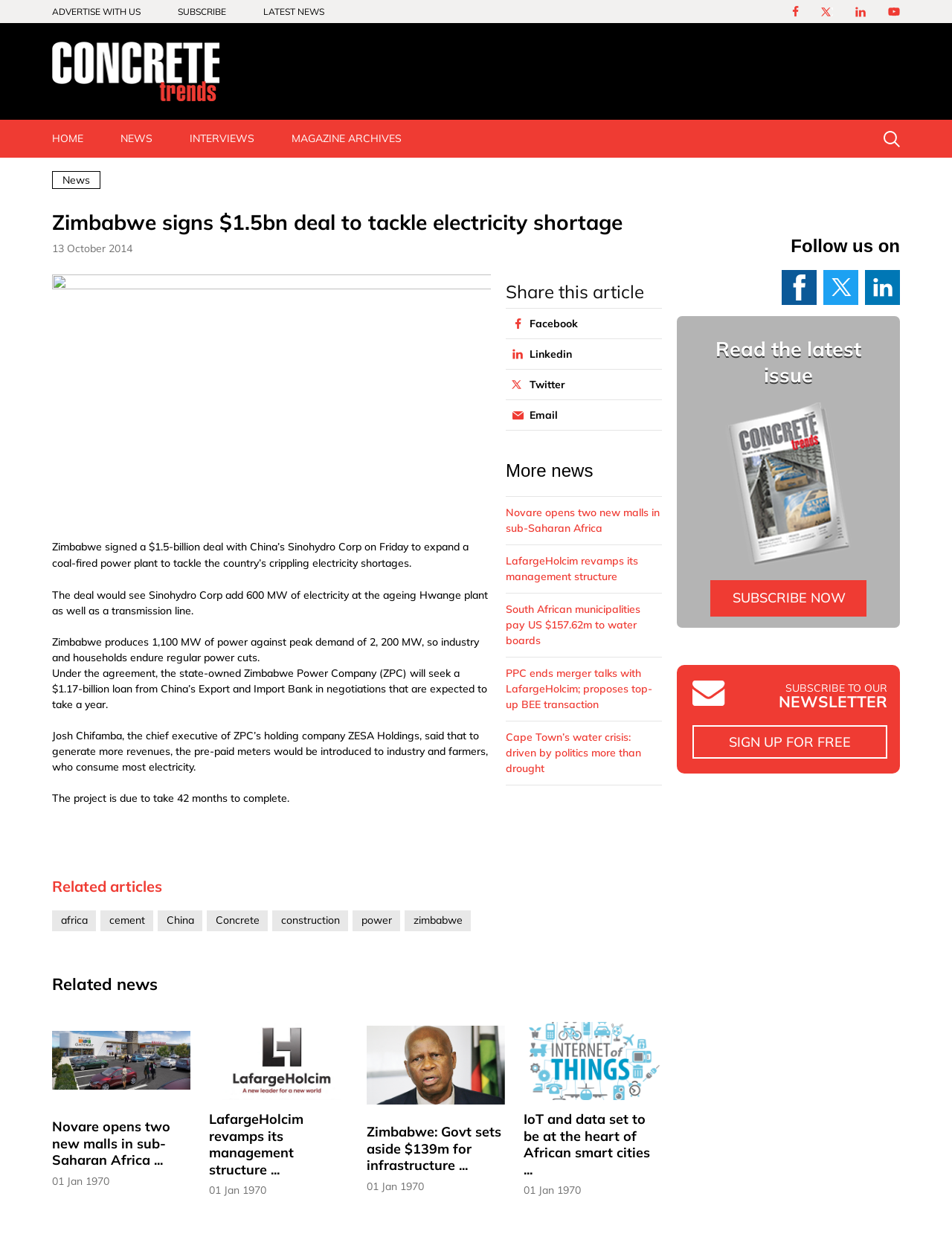Please determine the bounding box coordinates for the UI element described here. Use the format (top-left x, top-left y, bottom-right x, bottom-right y) with values bounded between 0 and 1: alt="image"

[0.055, 0.859, 0.2, 0.869]